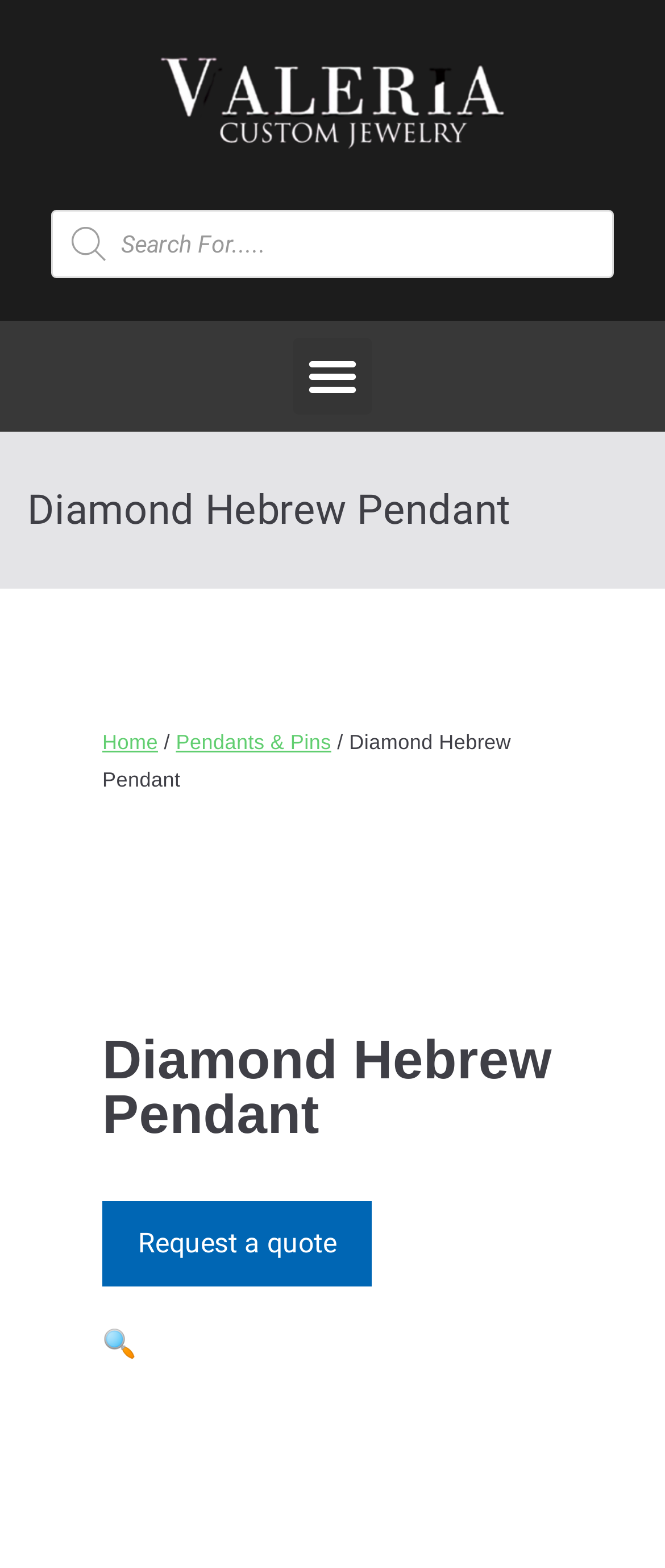Consider the image and give a detailed and elaborate answer to the question: 
What is the logo of the custom jewelry website?

The logo of the custom jewelry website can be found at the top left corner of the webpage, which is an image with the text 'Valeria Custom Jewelry Logo'.